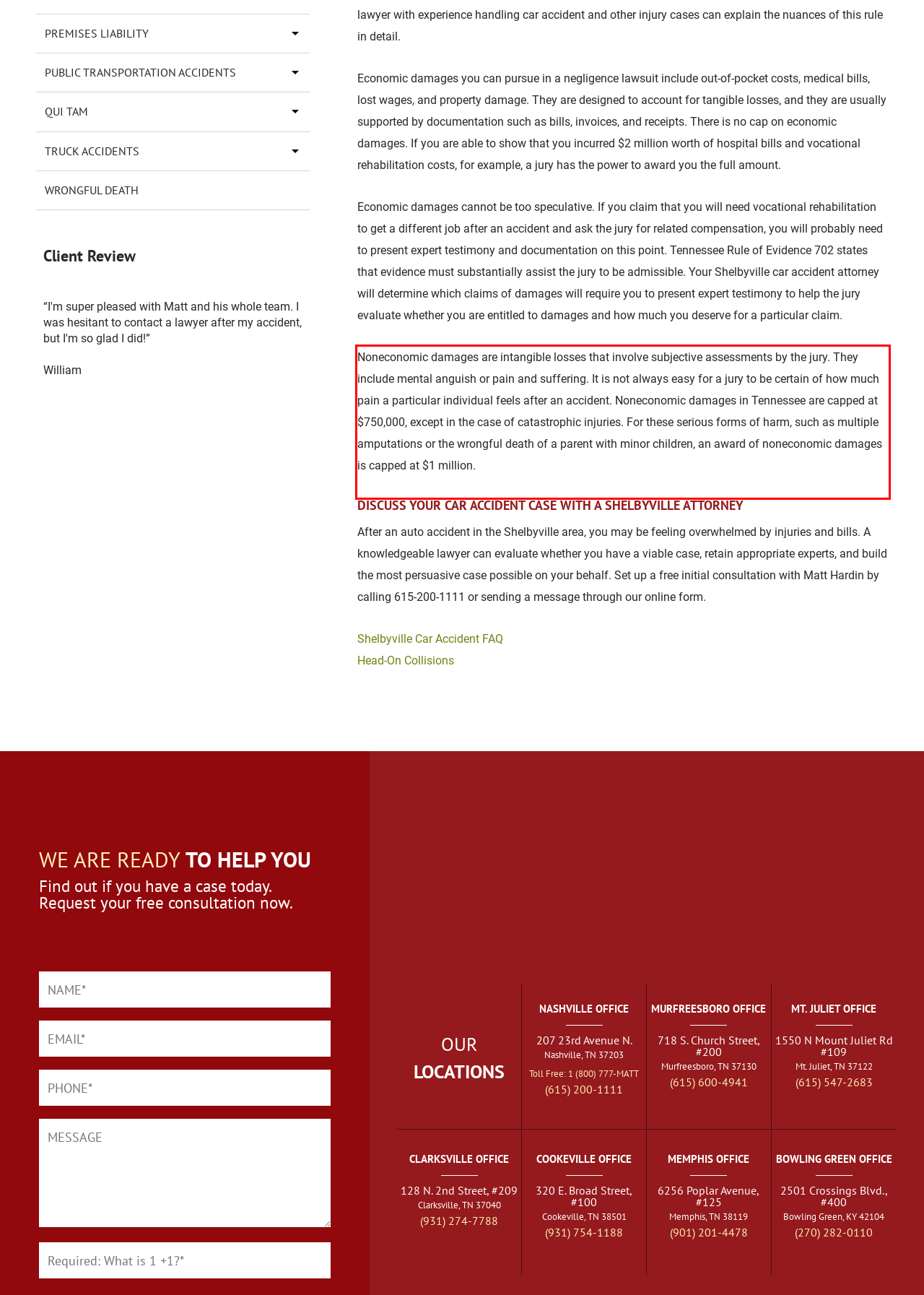Review the screenshot of the webpage and recognize the text inside the red rectangle bounding box. Provide the extracted text content.

Noneconomic damages are intangible losses that involve subjective assessments by the jury. They include mental anguish or pain and suffering. It is not always easy for a jury to be certain of how much pain a particular individual feels after an accident. Noneconomic damages in Tennessee are capped at $750,000, except in the case of catastrophic injuries. For these serious forms of harm, such as multiple amputations or the wrongful death of a parent with minor children, an award of noneconomic damages is capped at $1 million.